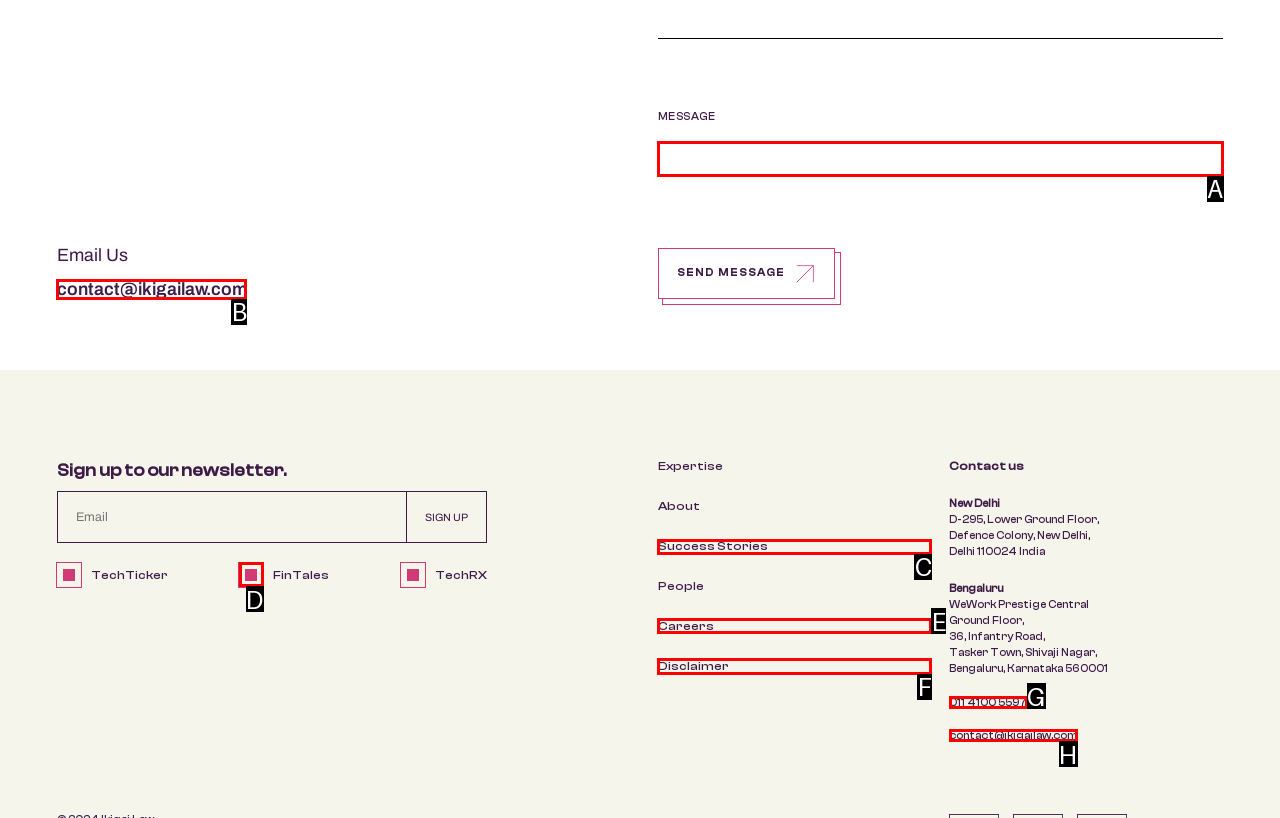To complete the instruction: View disclaimer, which HTML element should be clicked?
Respond with the option's letter from the provided choices.

F